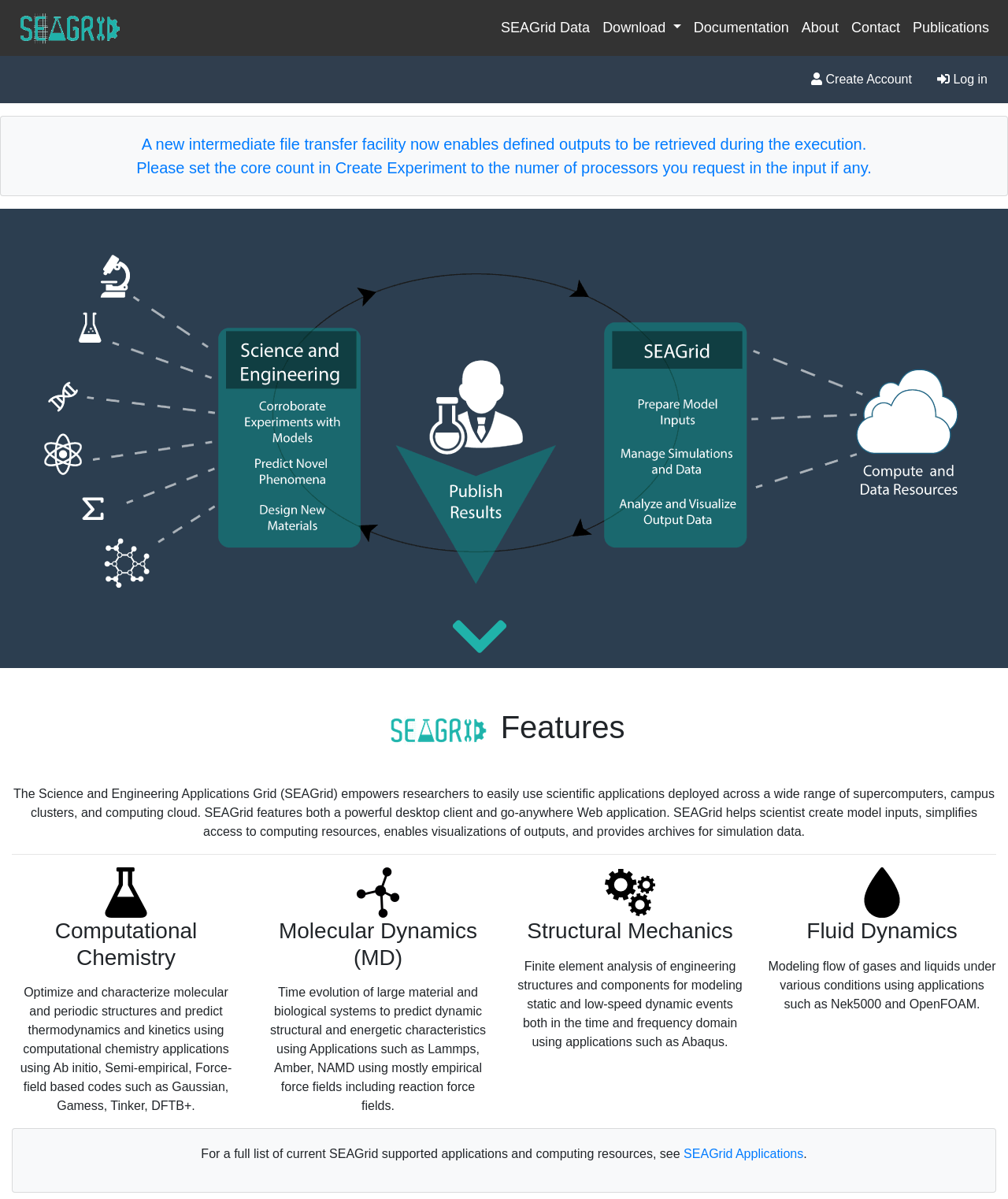Locate the bounding box coordinates of the clickable part needed for the task: "Click on the 'Create Account' button".

[0.792, 0.053, 0.917, 0.079]